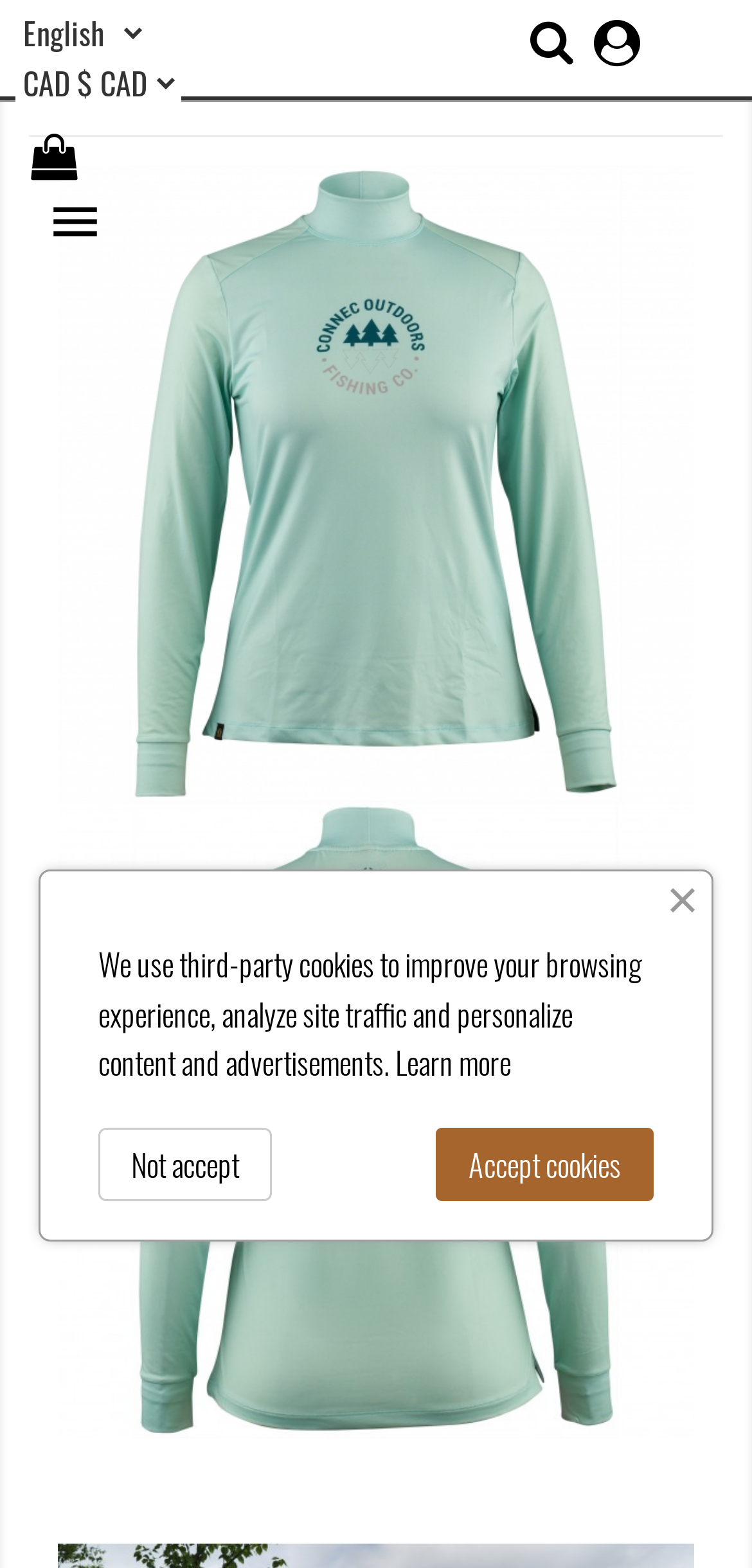Provide your answer to the question using just one word or phrase: How many comboboxes are present on the webpage?

2